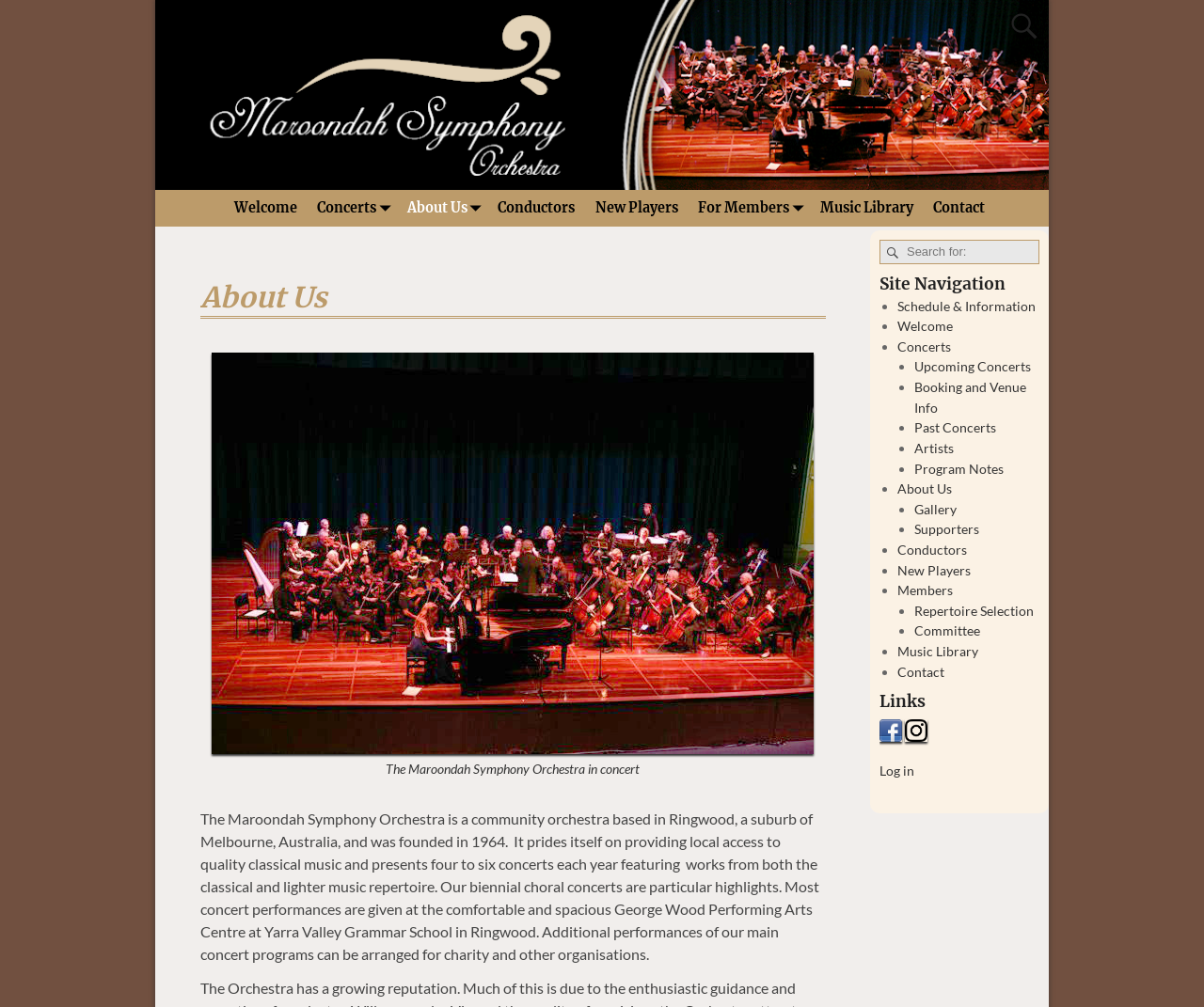Identify the bounding box coordinates for the UI element that matches this description: "alt="Instagram"".

[0.749, 0.723, 0.77, 0.739]